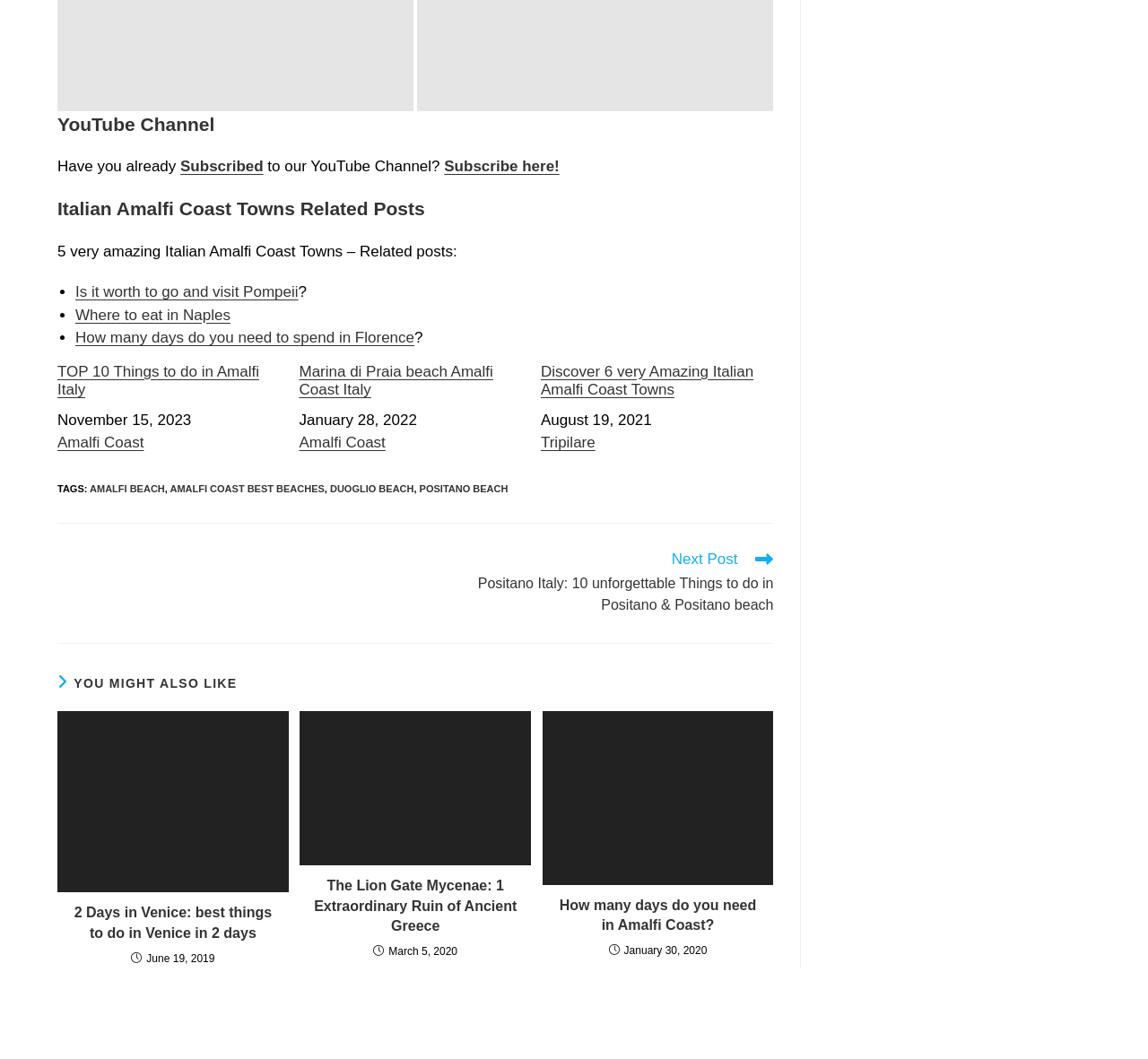Find the bounding box coordinates of the clickable area required to complete the following action: "Check the tags about AMALFI BEACH".

[0.078, 0.456, 0.144, 0.466]